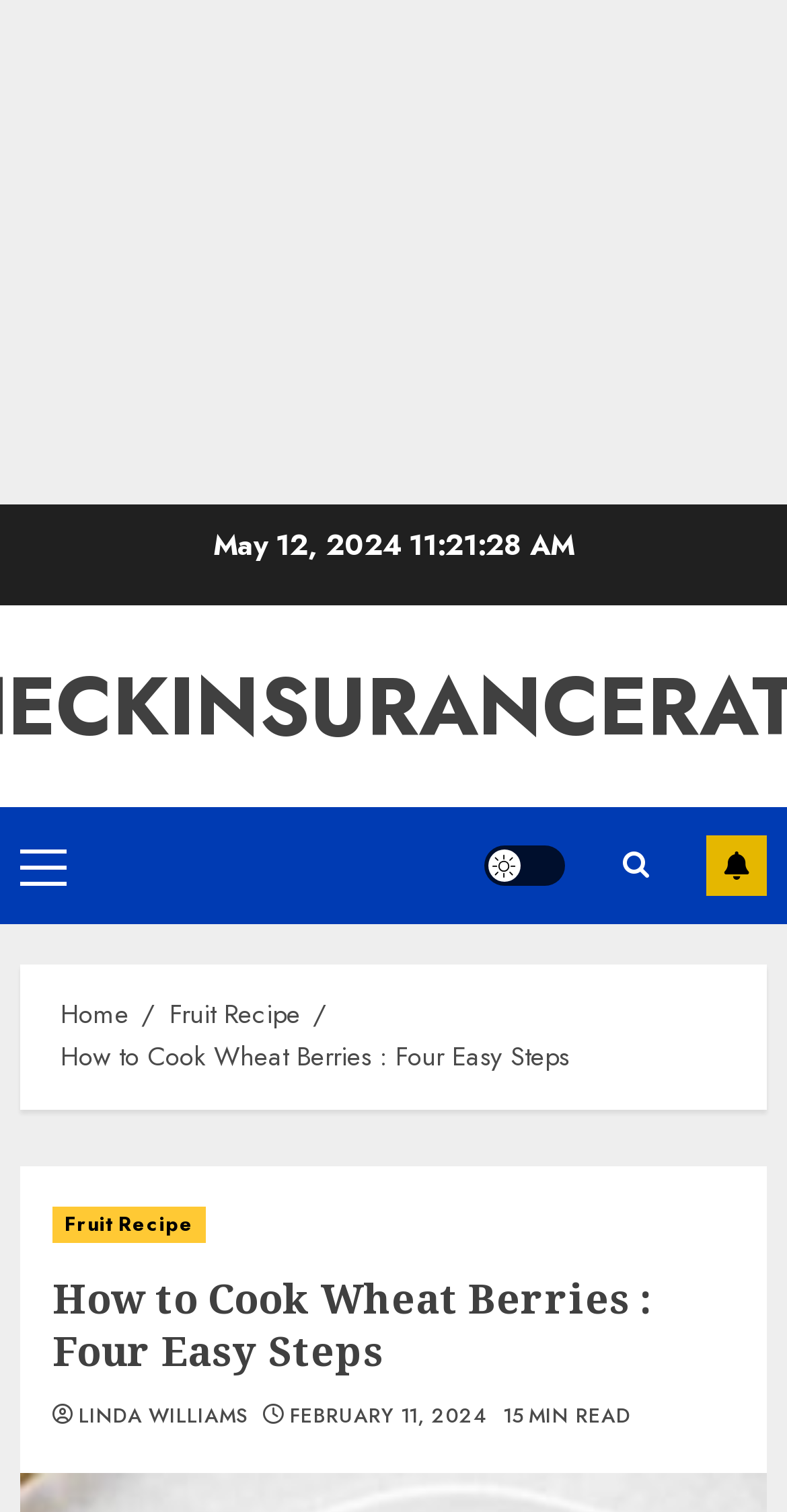Locate the bounding box coordinates of the element I should click to achieve the following instruction: "Subscribe to the newsletter".

[0.897, 0.552, 0.974, 0.593]